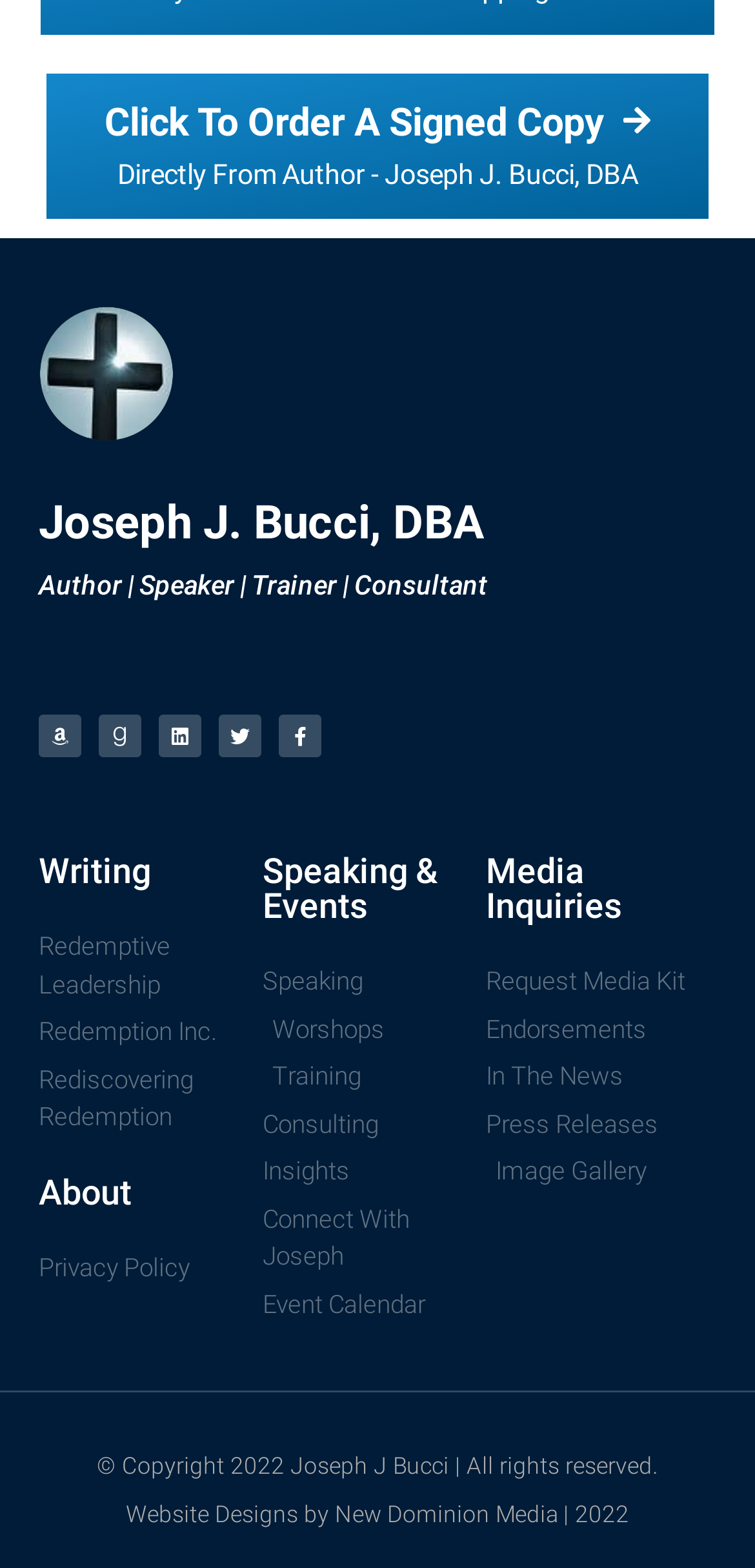Locate the bounding box coordinates of the clickable region necessary to complete the following instruction: "Visit the author's Amazon page". Provide the coordinates in the format of four float numbers between 0 and 1, i.e., [left, top, right, bottom].

[0.051, 0.456, 0.108, 0.483]